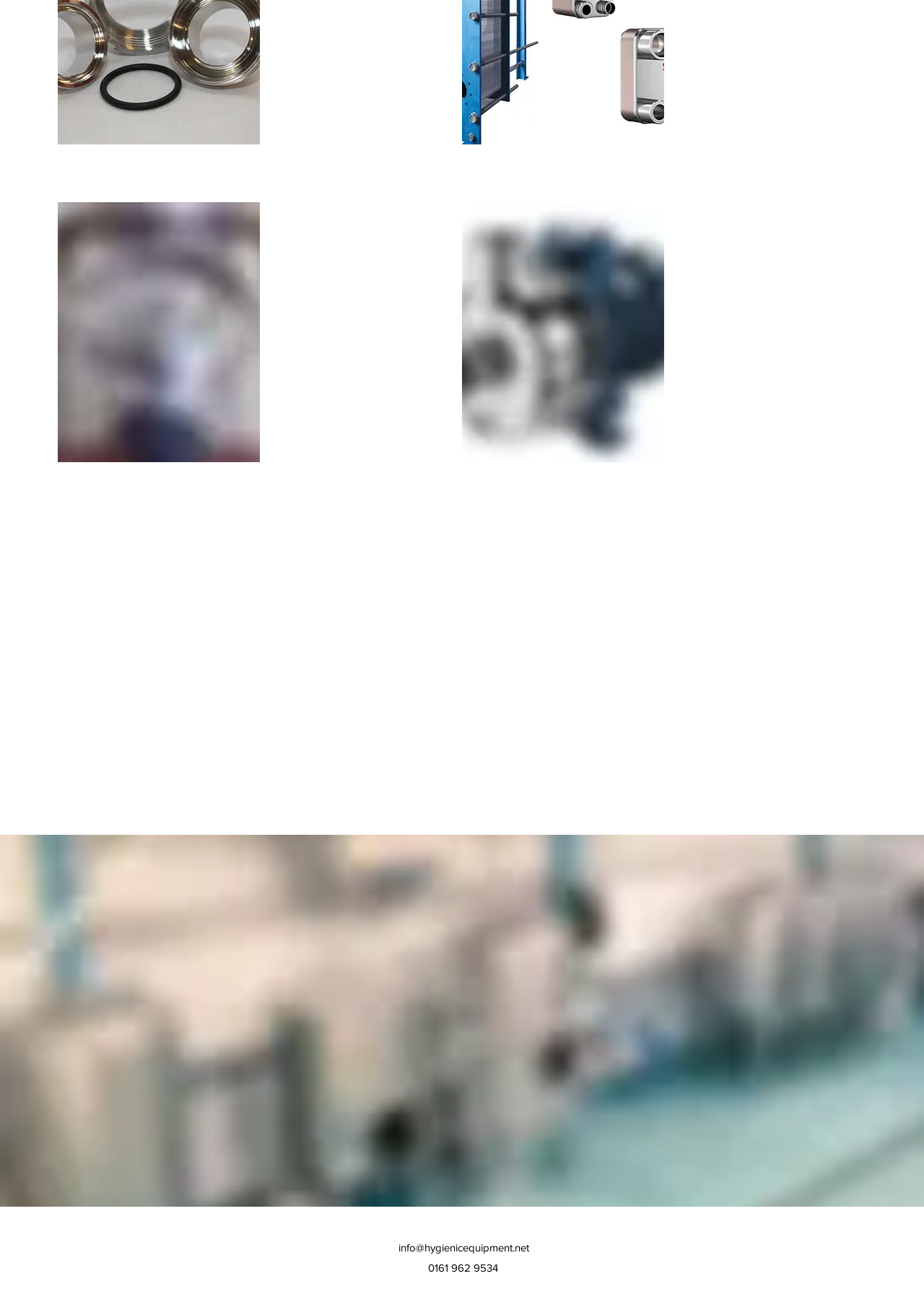Give a one-word or short phrase answer to this question: 
What is the address of the company?

Unit 5 Glebelands Court, Sale, Cheshire, M33 6LB